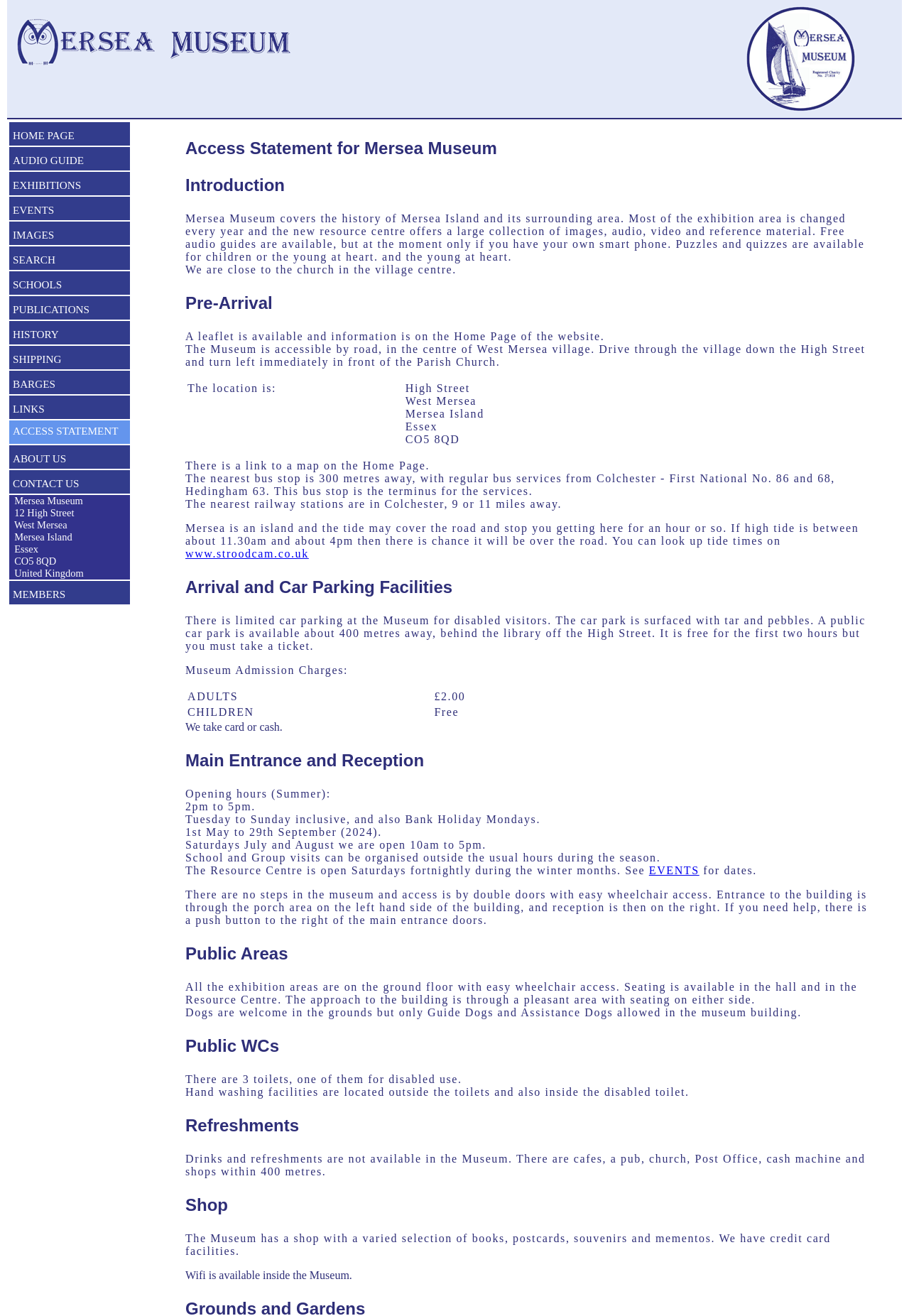Write an extensive caption that covers every aspect of the webpage.

The webpage is about the access statement for Mersea Museum. At the top, there are four images aligned horizontally, followed by a row of links to different sections of the website, including "HOME PAGE", "AUDIO GUIDE", "EXHIBITIONS", and more. Below this, there is a heading "ACCESS STATEMENT" and a brief introduction to the museum's location.

The main content of the webpage is divided into sections, each describing a different aspect of the museum's accessibility. The first section provides information about the location, including the address and a note about the tide times that may affect access to the island. The next section describes the nearest bus stop and railway stations.

The following sections detail the museum's facilities, including car parking, admission charges, and opening hours. There is a table showing the admission prices for adults and children. The museum accepts card or cash payments.

The webpage also describes the main entrance and reception area, which has easy wheelchair access and no steps. The public areas, including the exhibition spaces, are all on the ground floor and have seating available. The approach to the building is through a pleasant area with seating on either side.

Additionally, the webpage provides information about public toilets, including a disabled toilet, and hand washing facilities. It notes that dogs are welcome in the grounds but only guide dogs and assistance dogs are allowed in the museum building. The museum does not provide refreshments, but there are cafes, a pub, and shops nearby. The museum has a shop with a varied selection of items and credit card facilities, and Wi-Fi is available inside the museum.